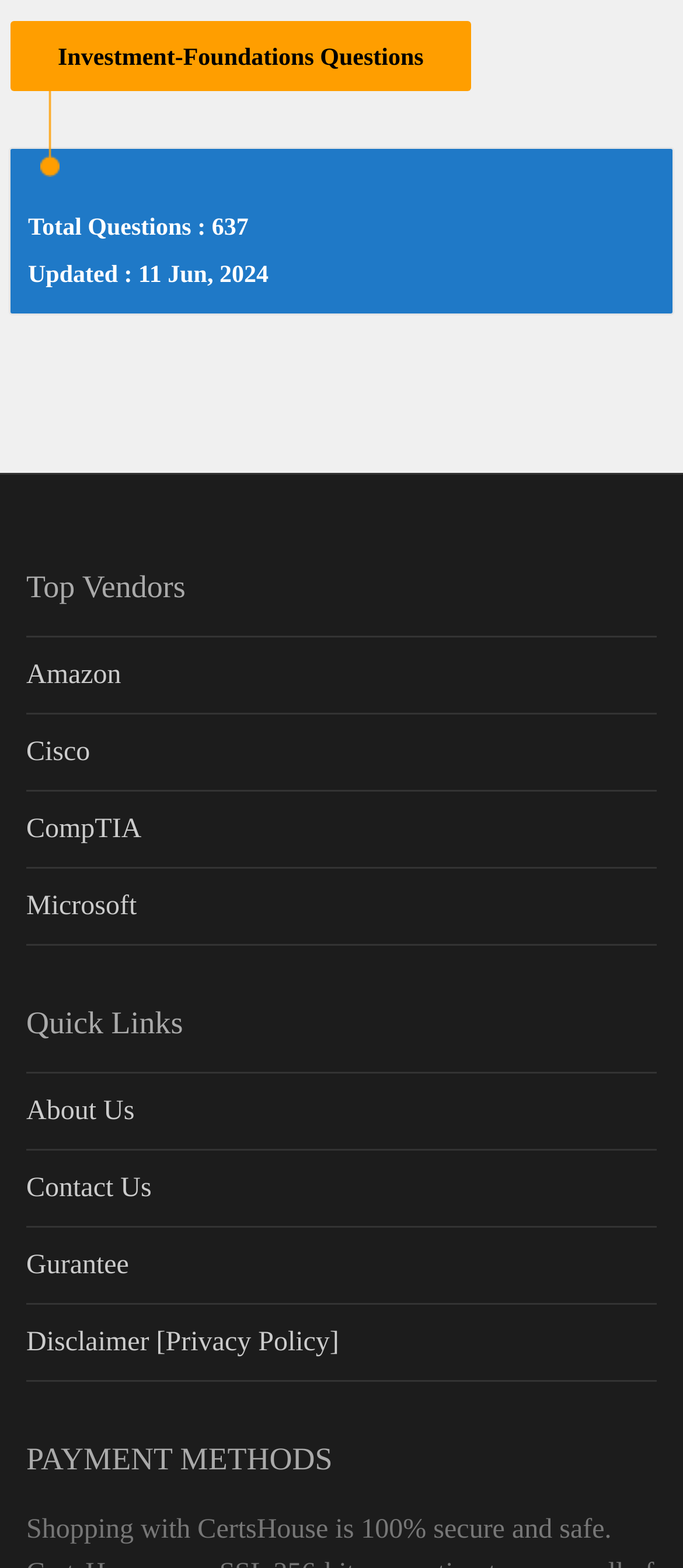Please identify the bounding box coordinates of the clickable area that will fulfill the following instruction: "View Investment-Foundations Questions". The coordinates should be in the format of four float numbers between 0 and 1, i.e., [left, top, right, bottom].

[0.085, 0.029, 0.62, 0.046]